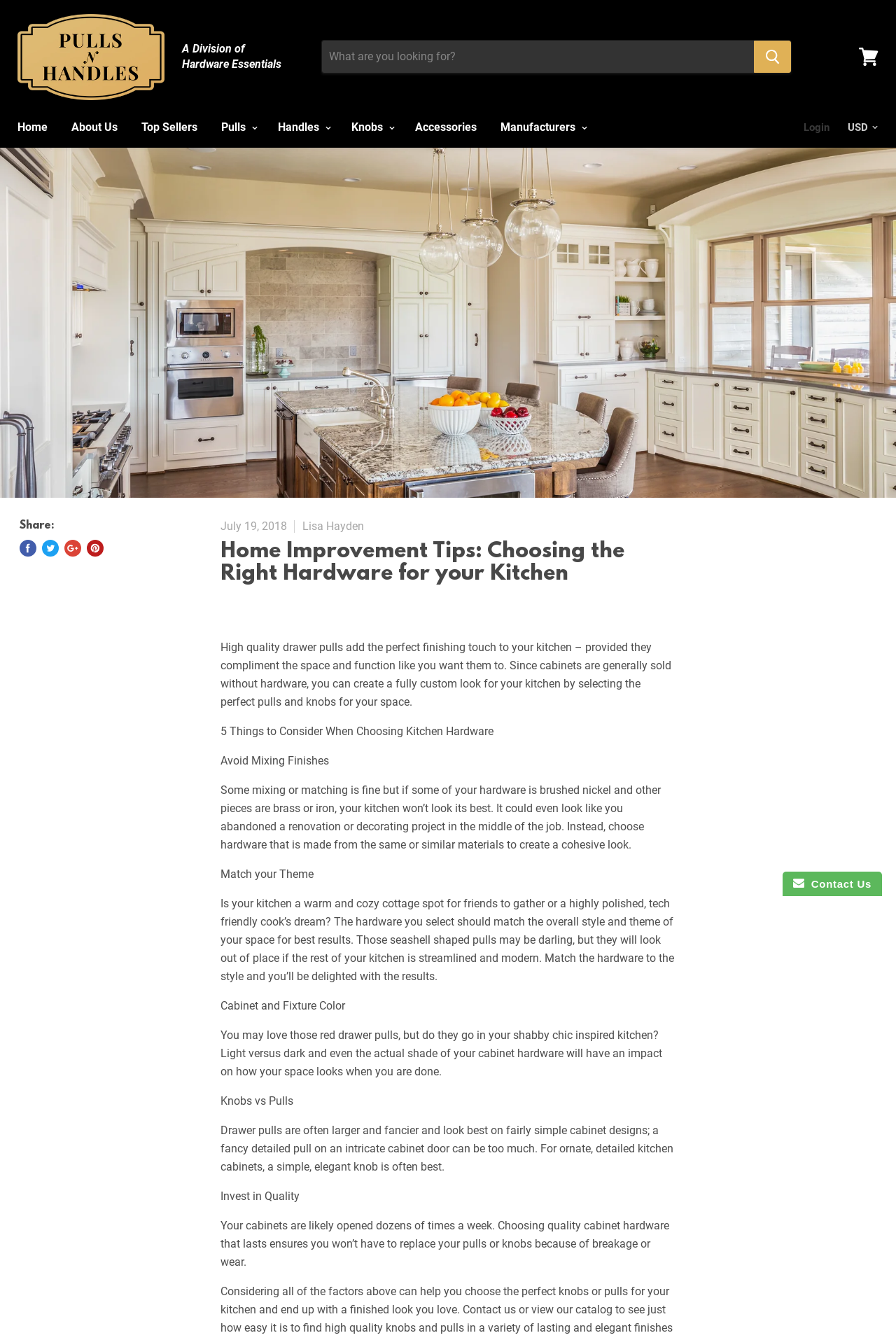How many social media sharing options are available?
Based on the screenshot, respond with a single word or phrase.

4